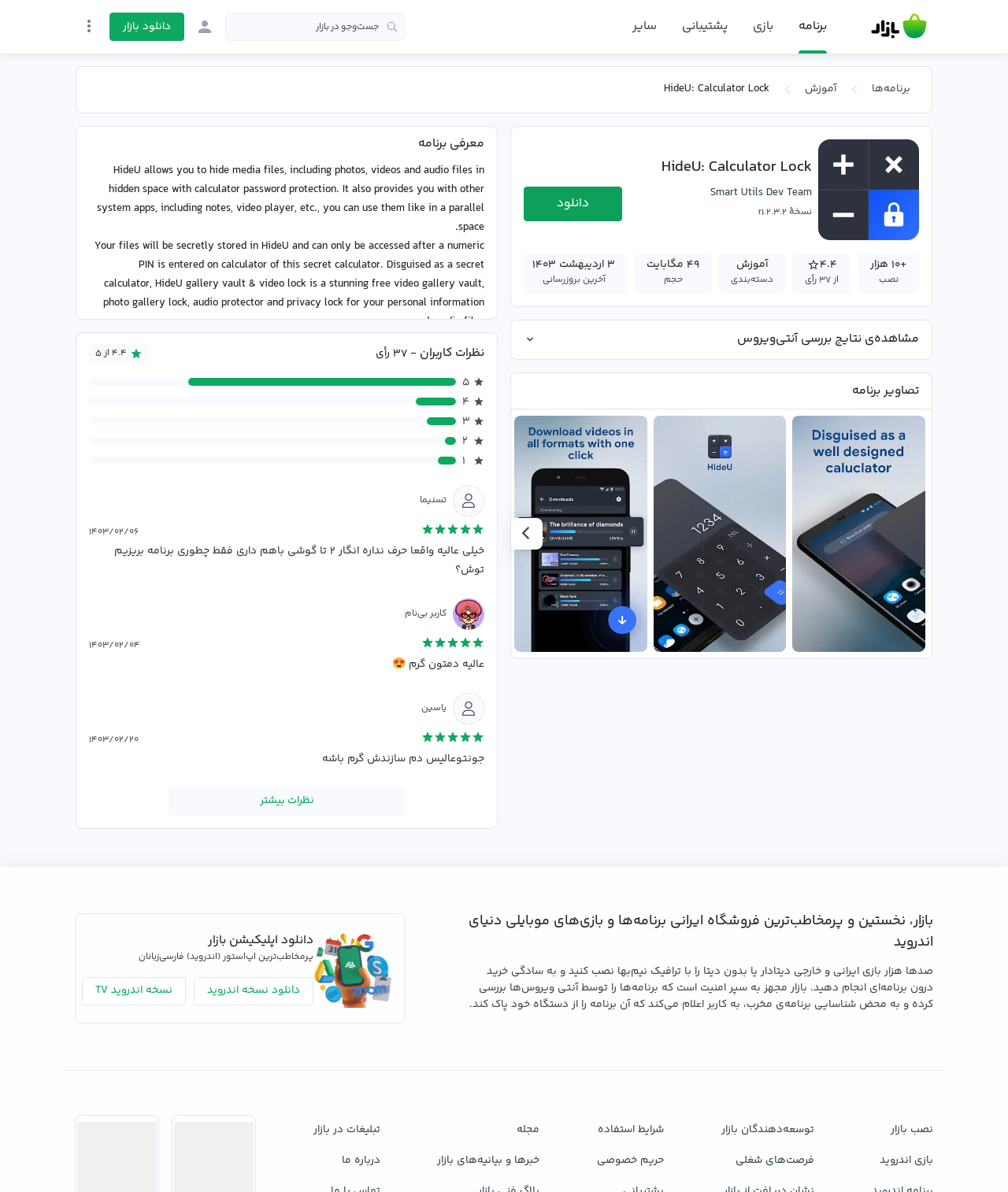Find and generate the main title of the webpage.

HideU: Calculator Lock